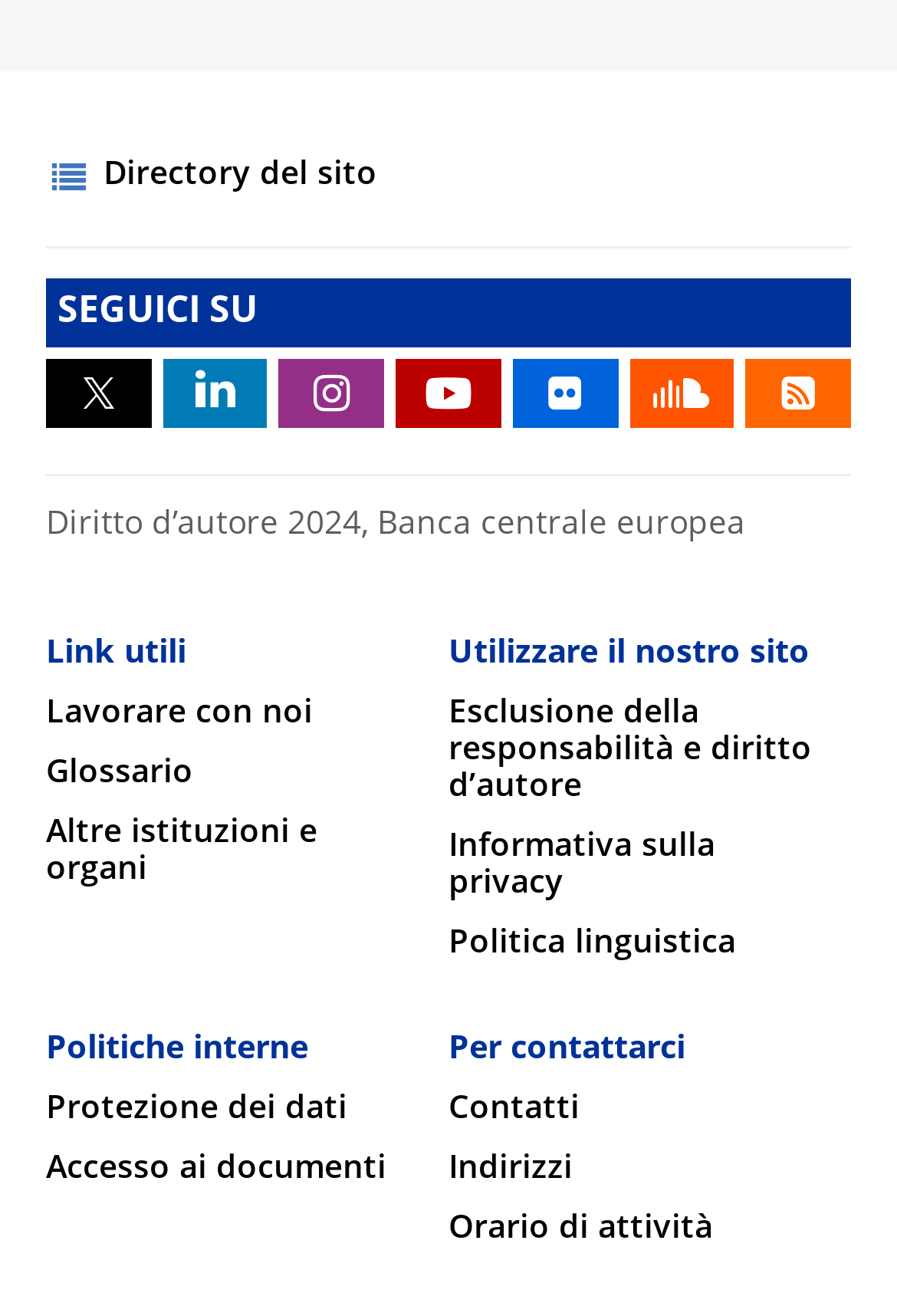Highlight the bounding box coordinates of the element that should be clicked to carry out the following instruction: "Access Lavorare con noi". The coordinates must be given as four float numbers ranging from 0 to 1, i.e., [left, top, right, bottom].

[0.051, 0.529, 0.349, 0.553]